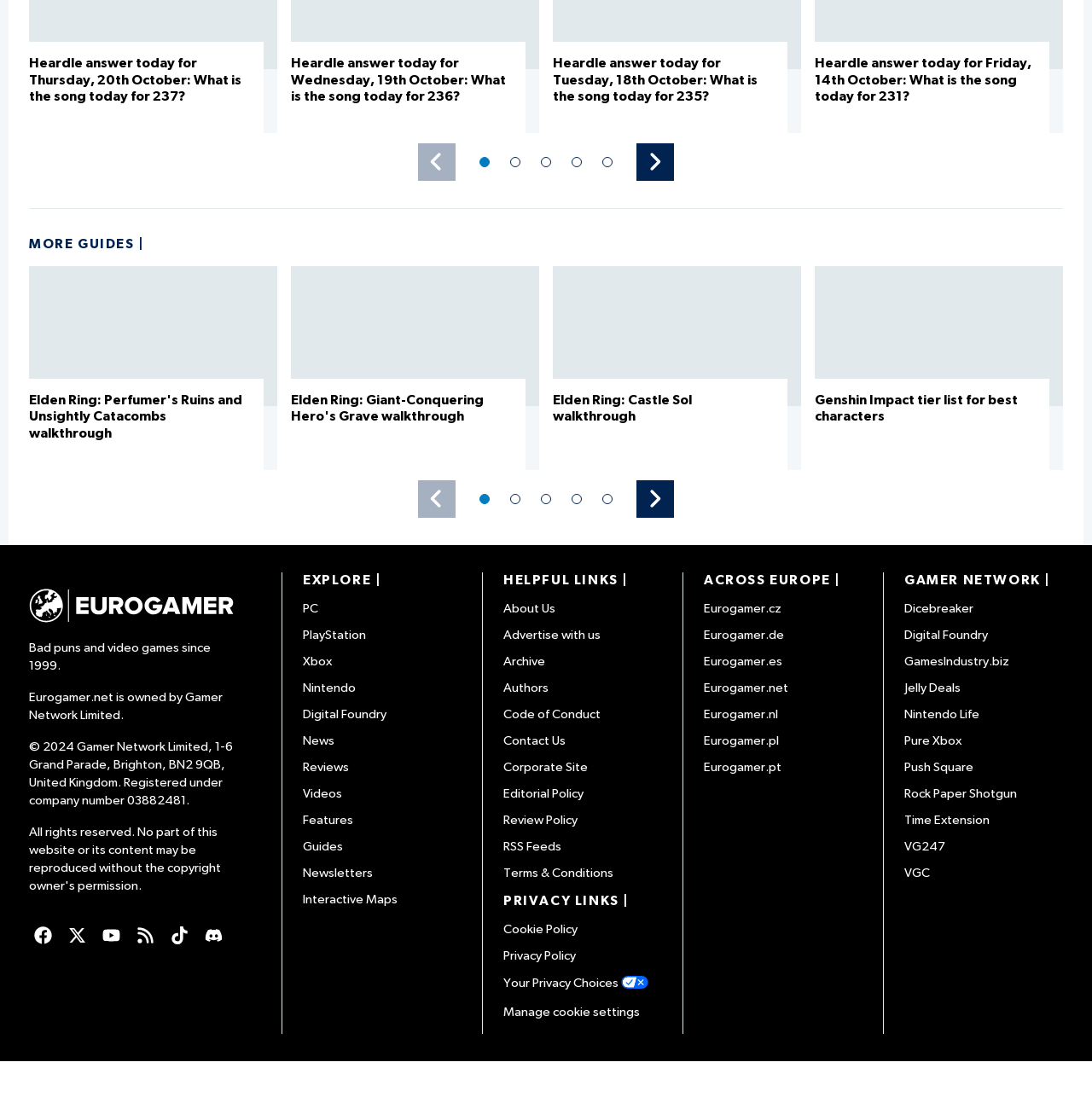What is the 'EXPLORE' section for? Observe the screenshot and provide a one-word or short phrase answer.

To explore different gaming platforms